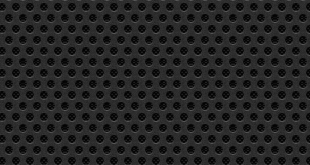Generate a detailed caption for the image.

The image features a textured background predominantly in black, showcasing a pattern of evenly spaced circular shapes. This design creates an interesting visual dynamic, adding depth and dimension to the surface. The context of this image relates to the theme of parenting, as indicated by the surrounding content that discusses various insights and strategies for effective parenthood. Such a background could serve as a subtle yet engaging visual element in a blog or article aimed at providing valuable advice and resources to parents navigating their journeys.